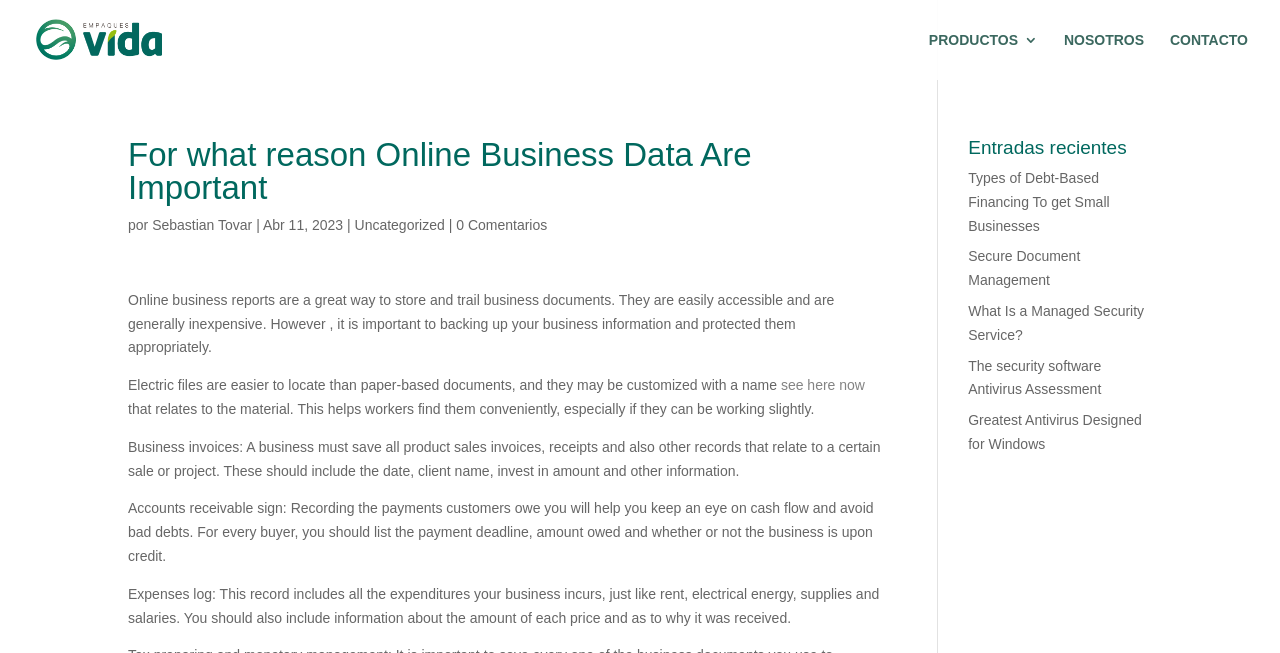Locate the bounding box coordinates of the element you need to click to accomplish the task described by this instruction: "Learn more about business reports".

[0.61, 0.578, 0.676, 0.602]